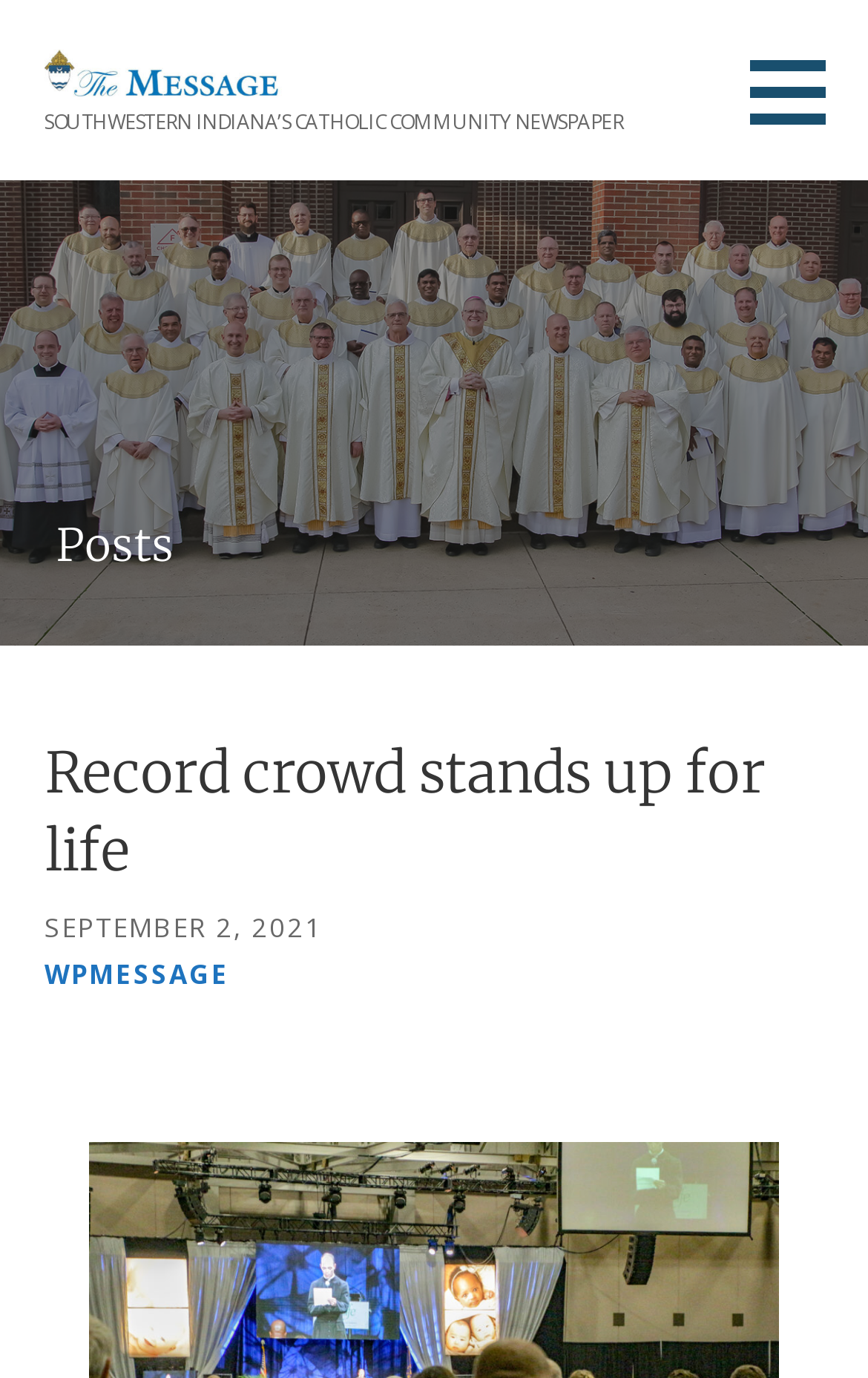Illustrate the webpage with a detailed description.

The webpage appears to be an article from a Catholic community newspaper in Southwestern Indiana. At the top, there is a link on the left side, followed by a static text that reads "SOUTHWESTERN INDIANA’S CATHOLIC COMMUNITY NEWSPAPER". On the right side, there is a button. 

Below these elements, there is a heading that says "Posts". Under this heading, there is a subheading that reads "Record crowd stands up for life", which is the title of the article. The date "SEPTEMBER 2, 2021" is placed below the title. Next to the date, there is a link to "WPMESSAGE". 

The article itself appears to be about a record crowd attending the annual Right to Life of Southwest Indiana Banquet, with over 3,300 people in attendance at Old National Events Plaza. The event was held in August, and the article likely includes photos by Tim Lilley.